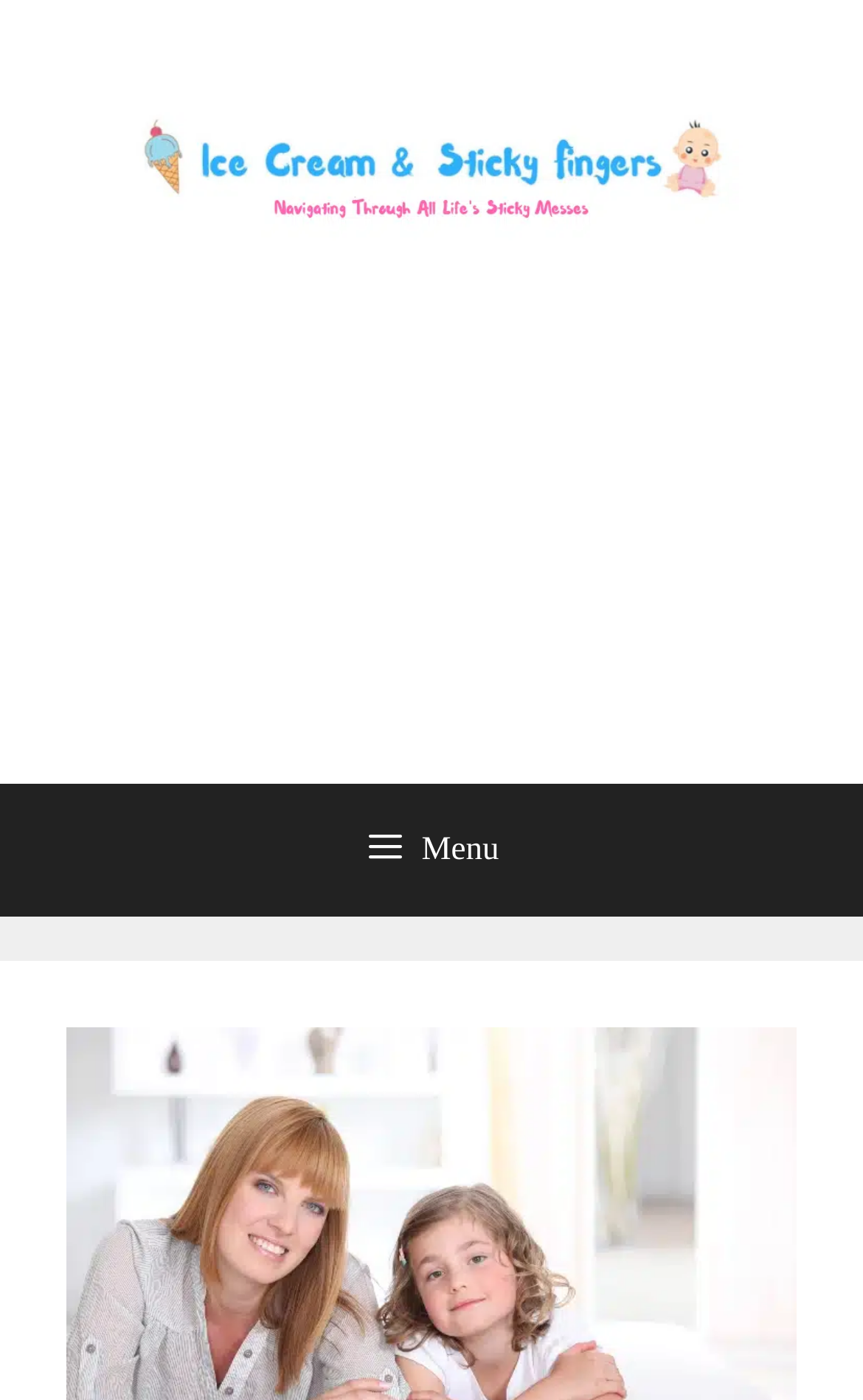Give a concise answer using one word or a phrase to the following question:
How many main sections are visible on the page?

Two